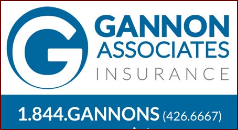Answer in one word or a short phrase: 
What is the industry indicated on the banner?

INSURANCE